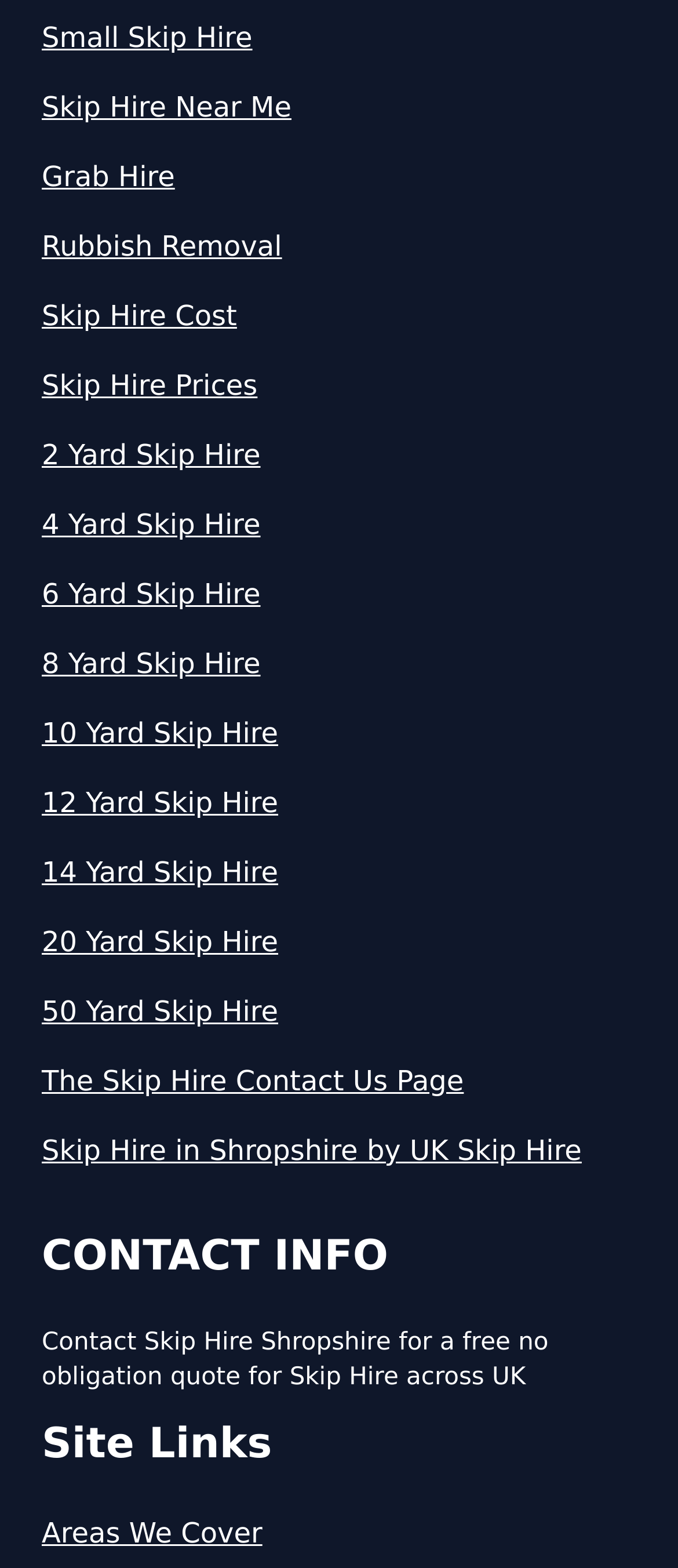What is the main service offered by this website?
Refer to the image and offer an in-depth and detailed answer to the question.

Based on the links and content on the webpage, it appears that the main service offered by this website is skip hire, which is a waste management service that provides skips of various sizes for rent.